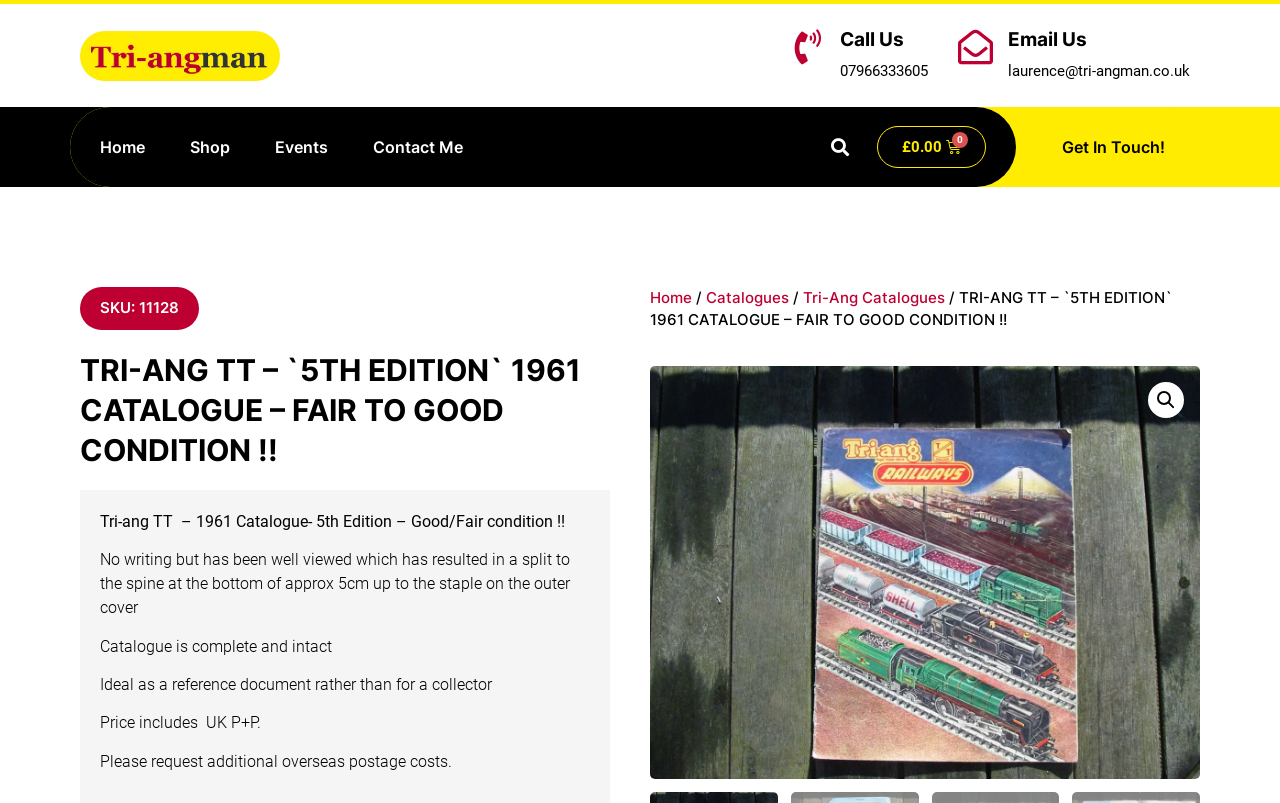How can I contact the seller?
Using the image as a reference, give an elaborate response to the question.

The seller provides two ways to contact them, which are calling the phone number 07966333605 or sending an email to laurence@tri-angman.co.uk. These contact details are provided in the 'Call Us' and 'Email Us' sections.